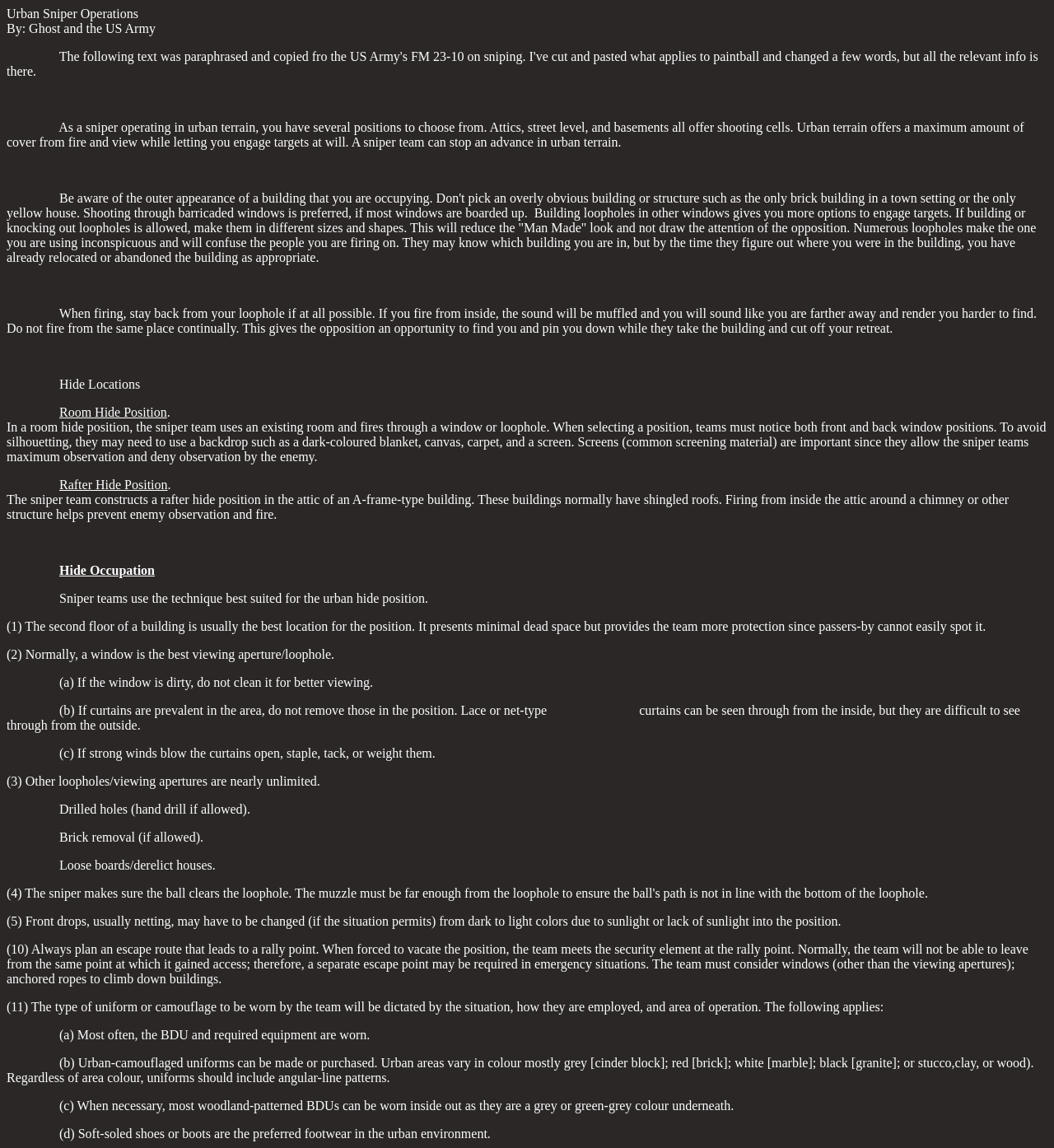Answer in one word or a short phrase: 
What type of curtains can be seen through from the inside but are difficult to see through from the outside?

Lace or net-type